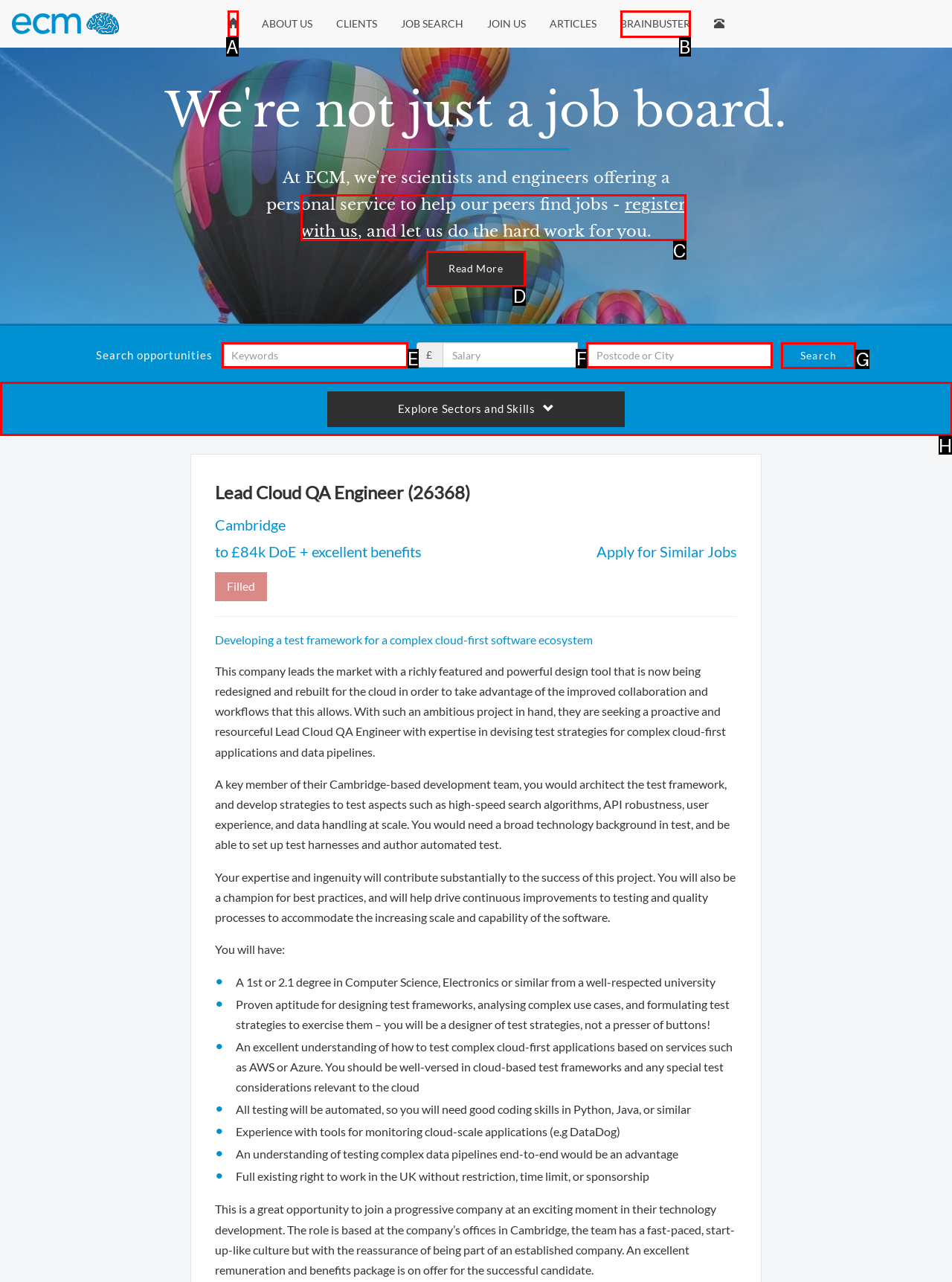Tell me which one HTML element best matches the description: parent_node: Search opportunities name="keywords" placeholder="Keywords" Answer with the option's letter from the given choices directly.

E